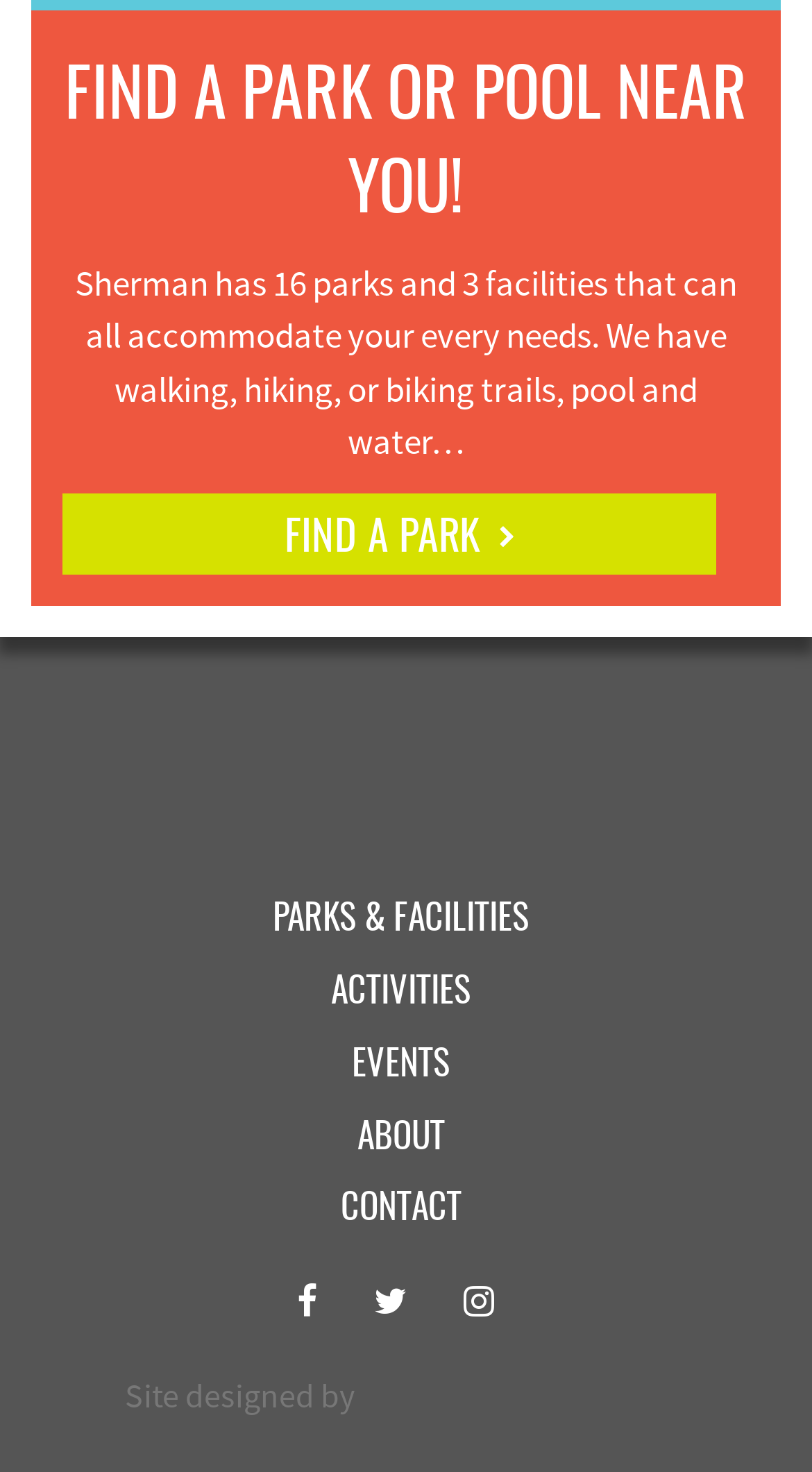From the element description parent_node: Site designed by, predict the bounding box coordinates of the UI element. The coordinates must be specified in the format (top-left x, top-left y, bottom-right x, bottom-right y) and should be within the 0 to 1 range.

[0.469, 0.93, 0.846, 0.973]